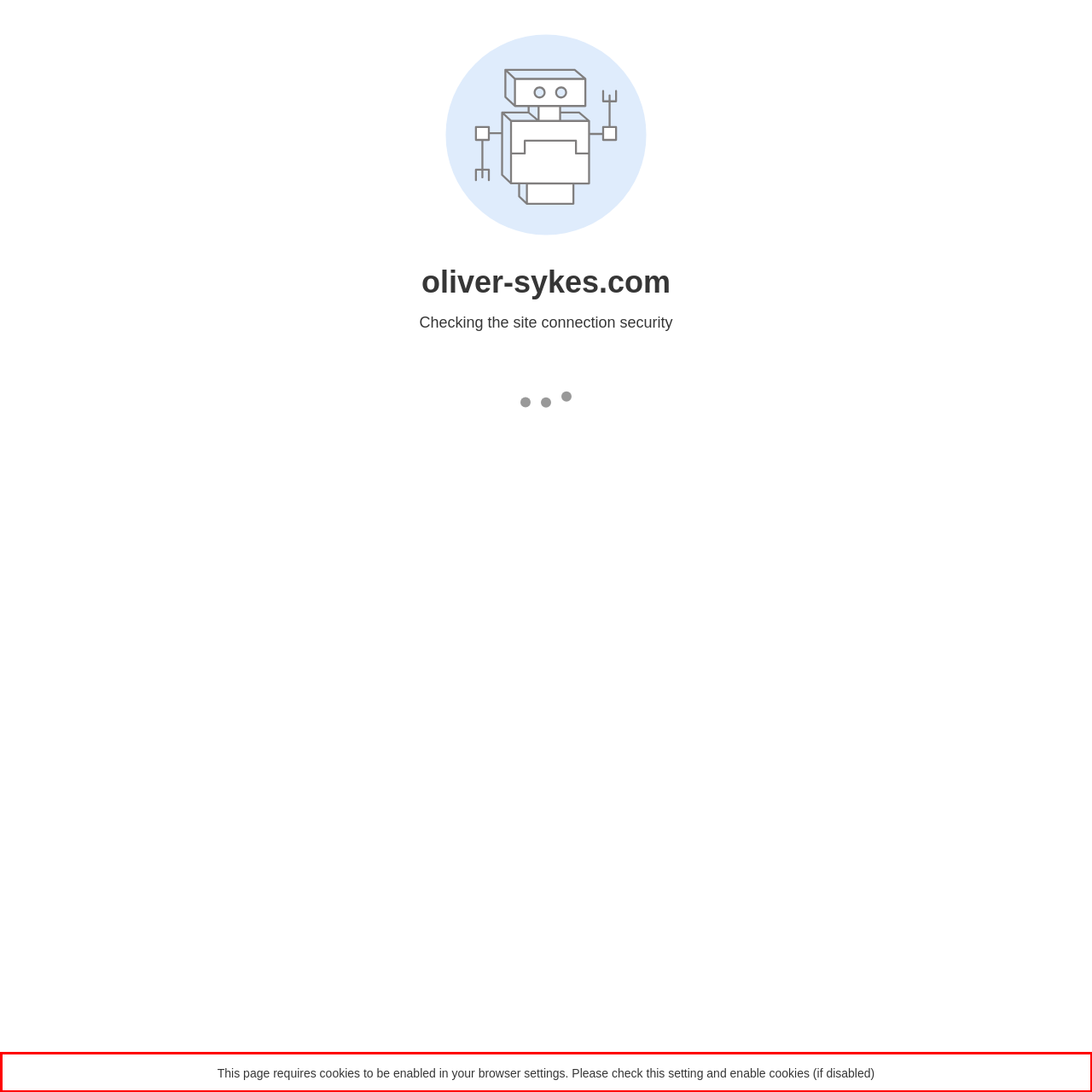Please identify and extract the text from the UI element that is surrounded by a red bounding box in the provided webpage screenshot.

This page requires cookies to be enabled in your browser settings. Please check this setting and enable cookies (if disabled)